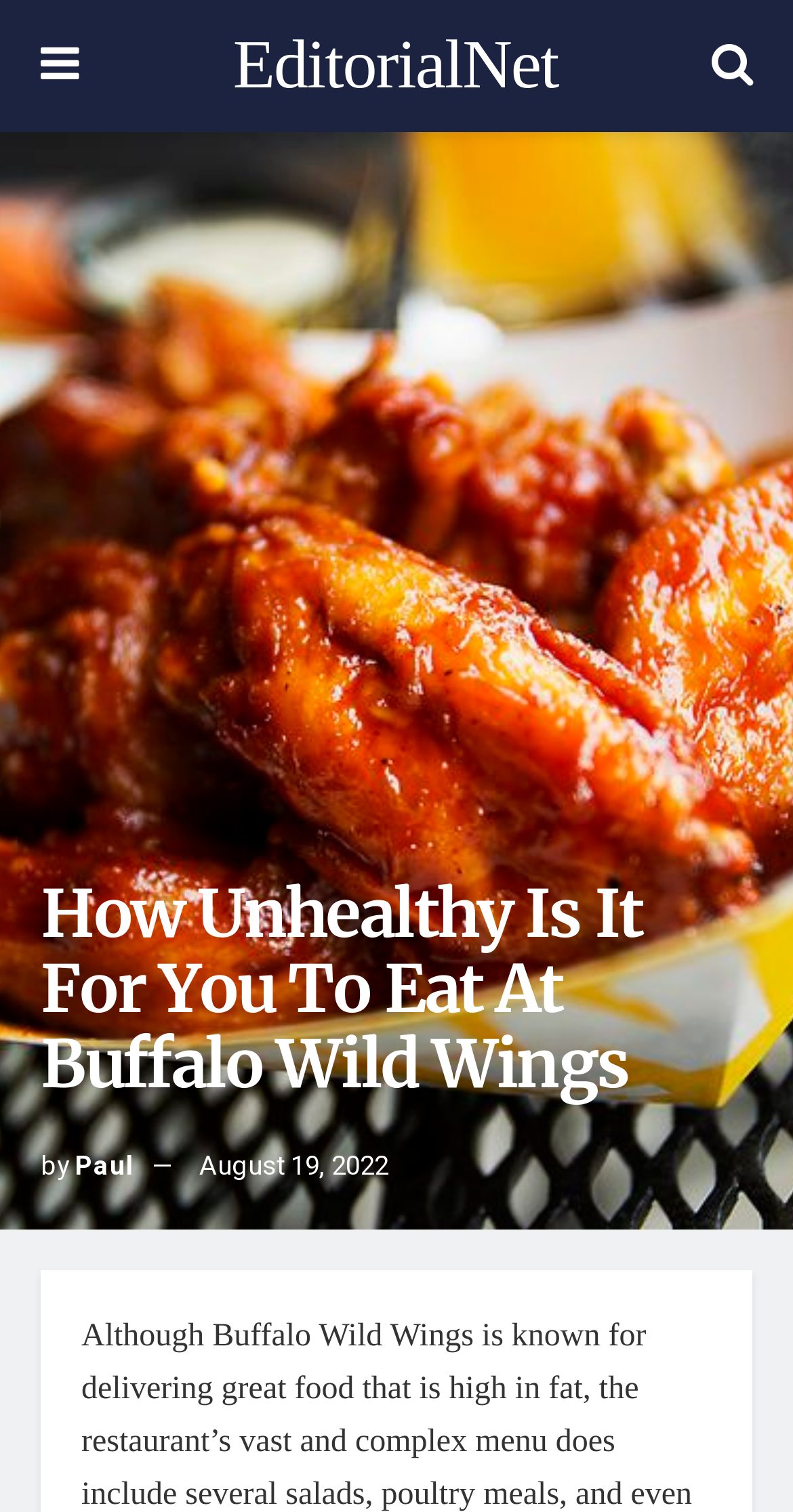Given the description: "August 19, 2022", determine the bounding box coordinates of the UI element. The coordinates should be formatted as four float numbers between 0 and 1, [left, top, right, bottom].

[0.251, 0.758, 0.49, 0.783]